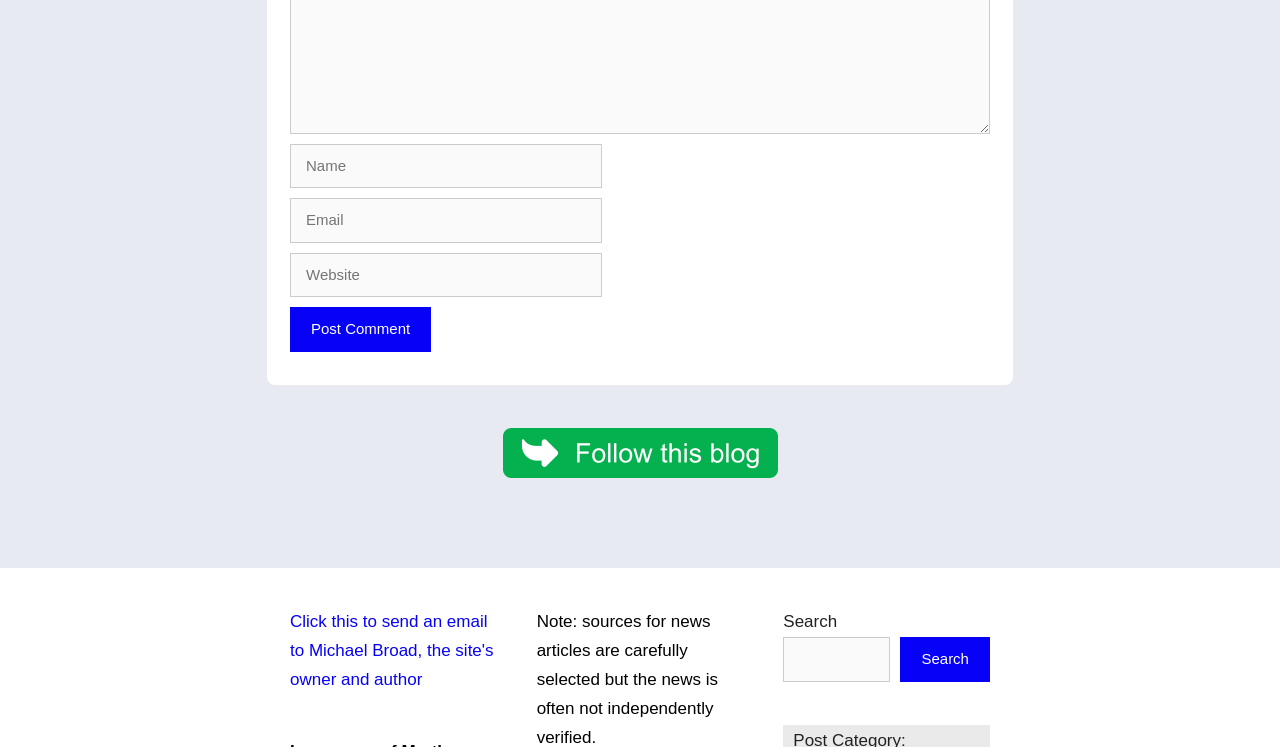Find the bounding box of the element with the following description: "parent_node: Comment name="comment"". The coordinates must be four float numbers between 0 and 1, formatted as [left, top, right, bottom].

[0.227, 0.029, 0.773, 0.3]